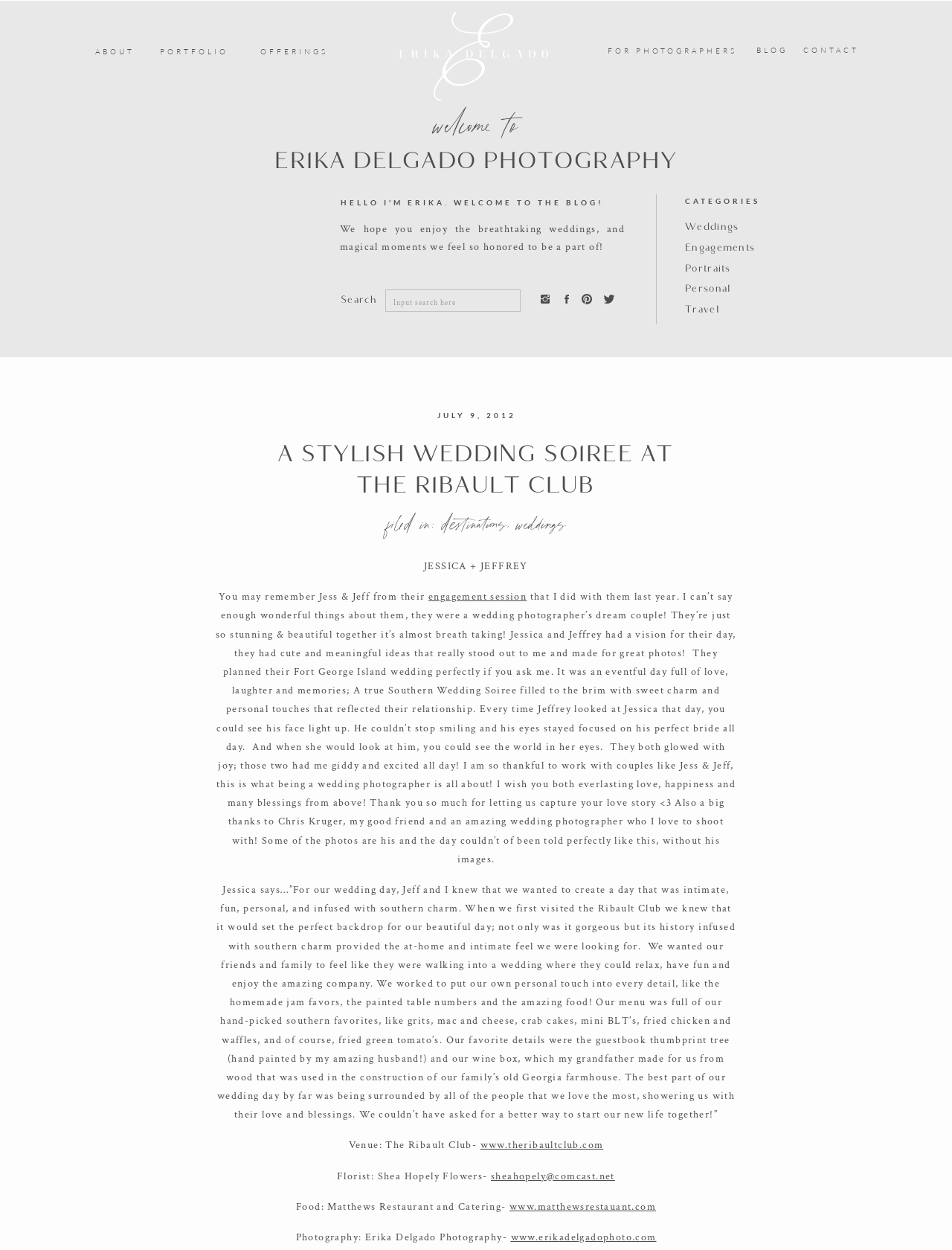Pinpoint the bounding box coordinates of the clickable element to carry out the following instruction: "Visit the photographer's website."

[0.536, 0.985, 0.689, 0.995]